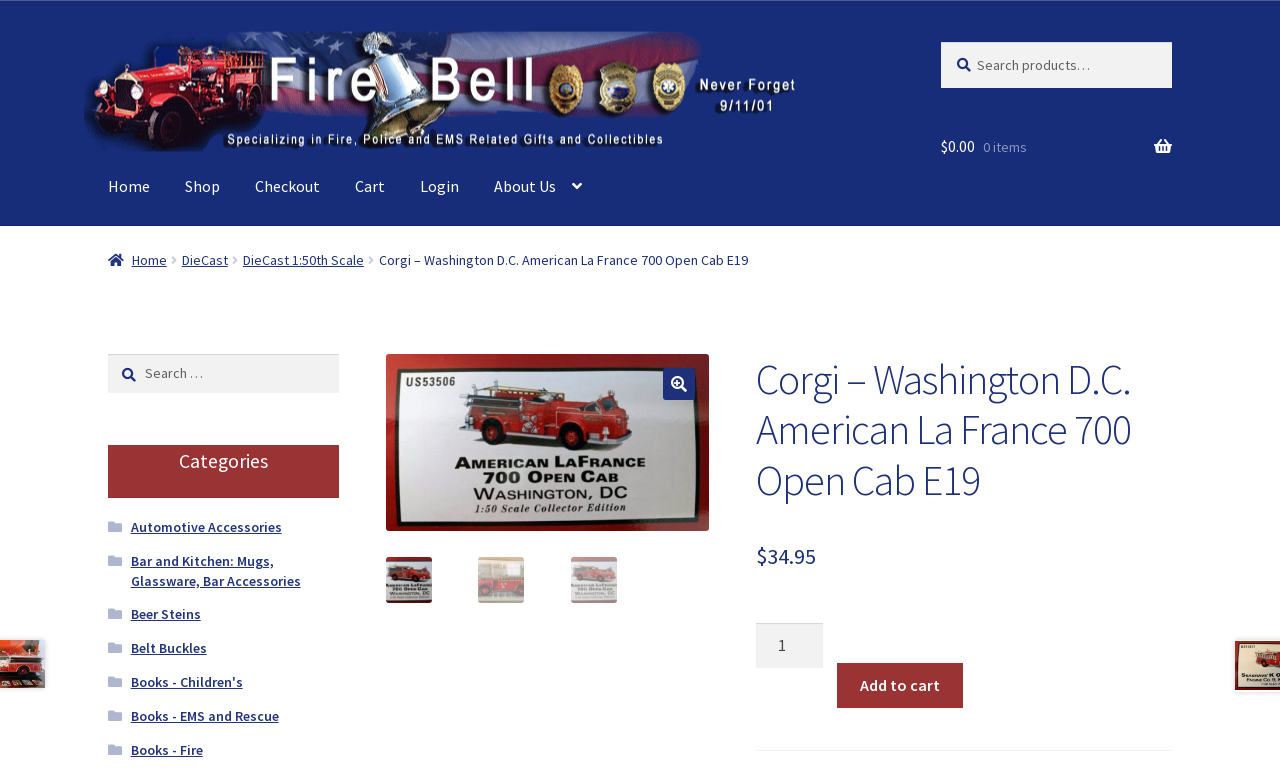How many items are in the cart?
Give a single word or phrase as your answer by examining the image.

0